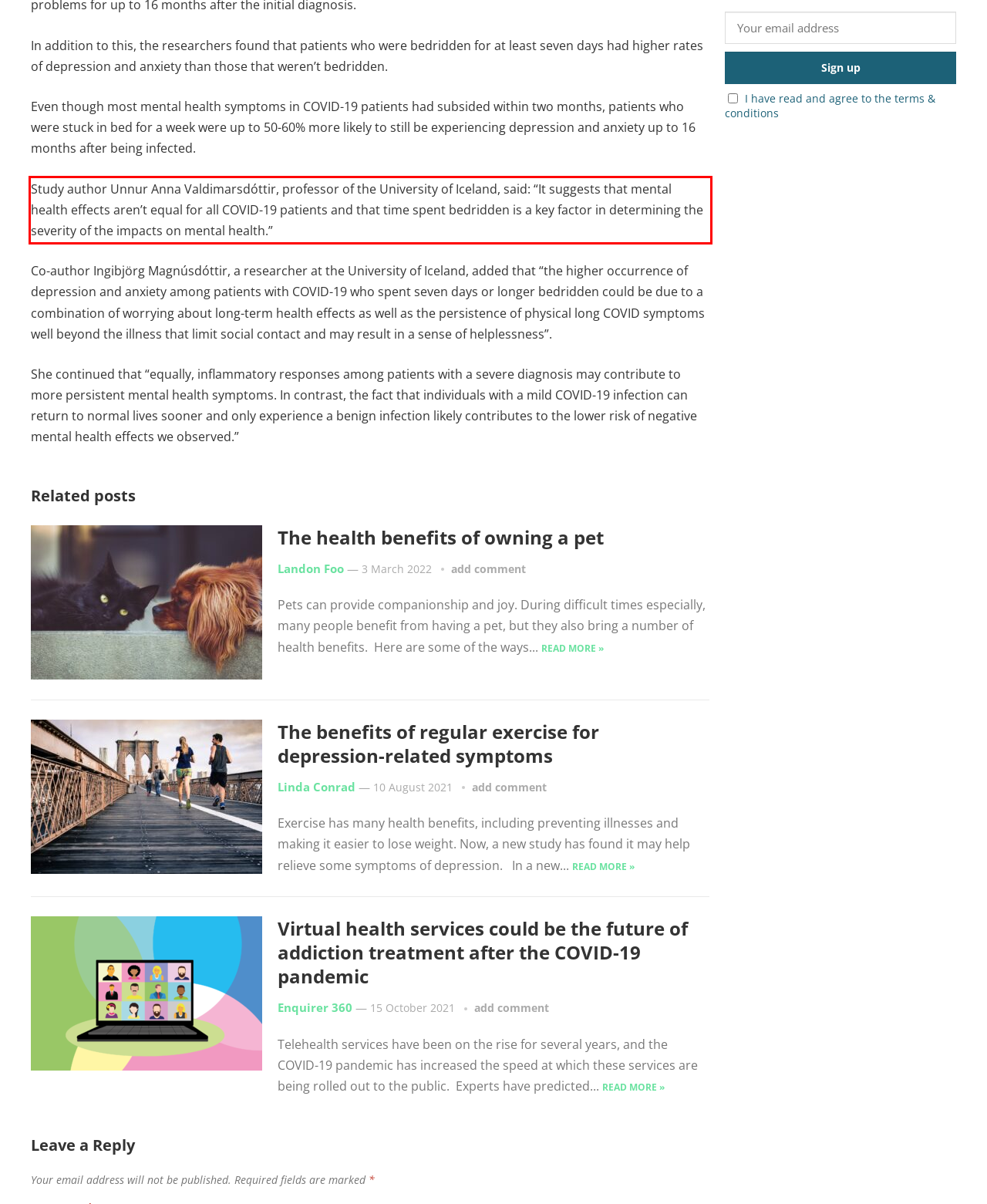Within the screenshot of a webpage, identify the red bounding box and perform OCR to capture the text content it contains.

Study author Unnur Anna Valdimarsdóttir, professor of the University of Iceland, said: “It suggests that mental health effects aren’t equal for all COVID-19 patients and that time spent bedridden is a key factor in determining the severity of the impacts on mental health.”